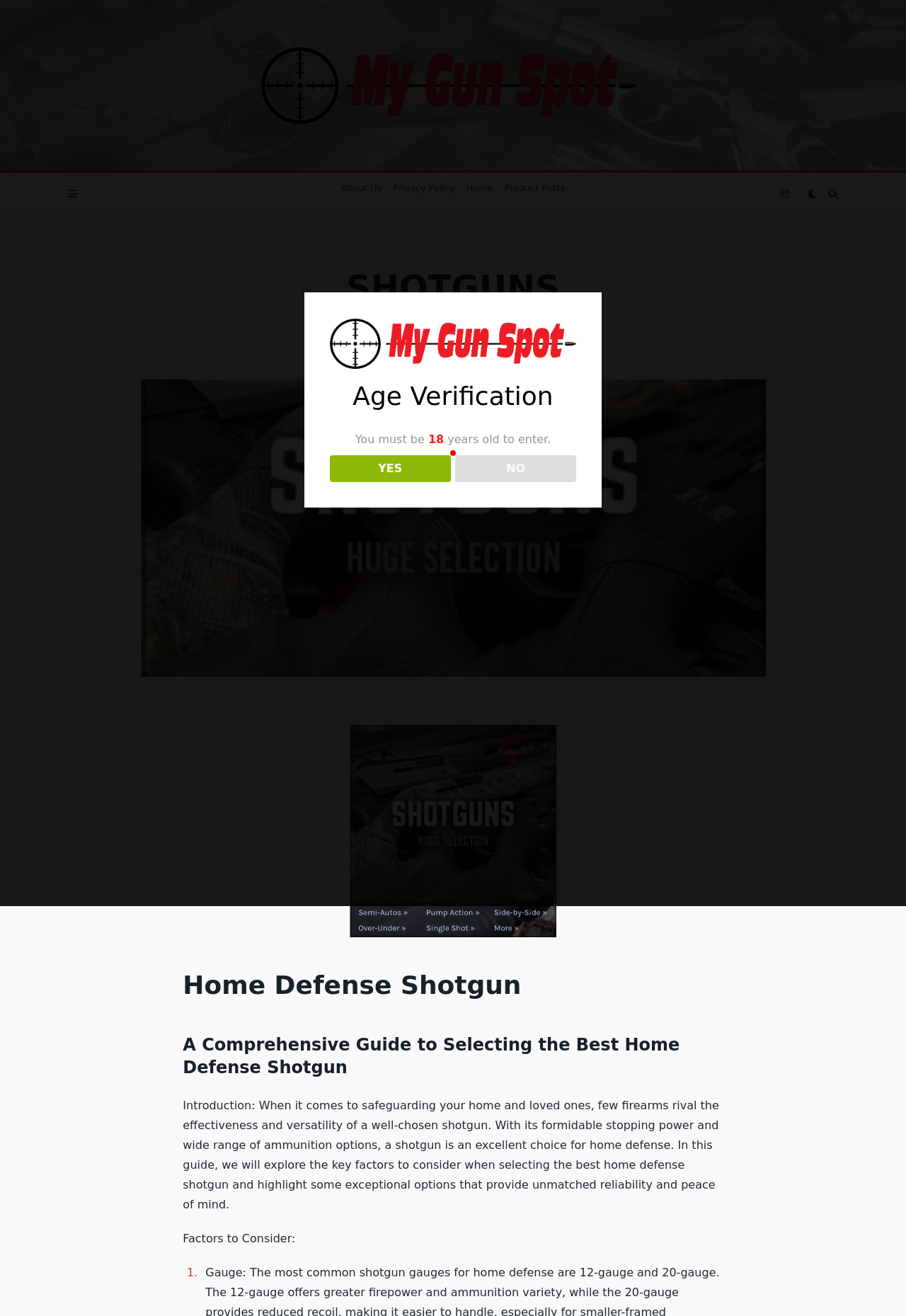How many links are in the top navigation bar?
Please provide an in-depth and detailed response to the question.

The top navigation bar has links to 'About Us', 'Privacy Policy', 'Home', 'Product Posts', and an admin link, making a total of 5 links.